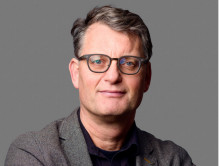Can you give a detailed response to the following question using the information from the image? What is the background color of the image?

The caption states that the man is positioned against a neutral gray background, which allows his expression and attire to stand out, implying that the background is a neutral gray color.